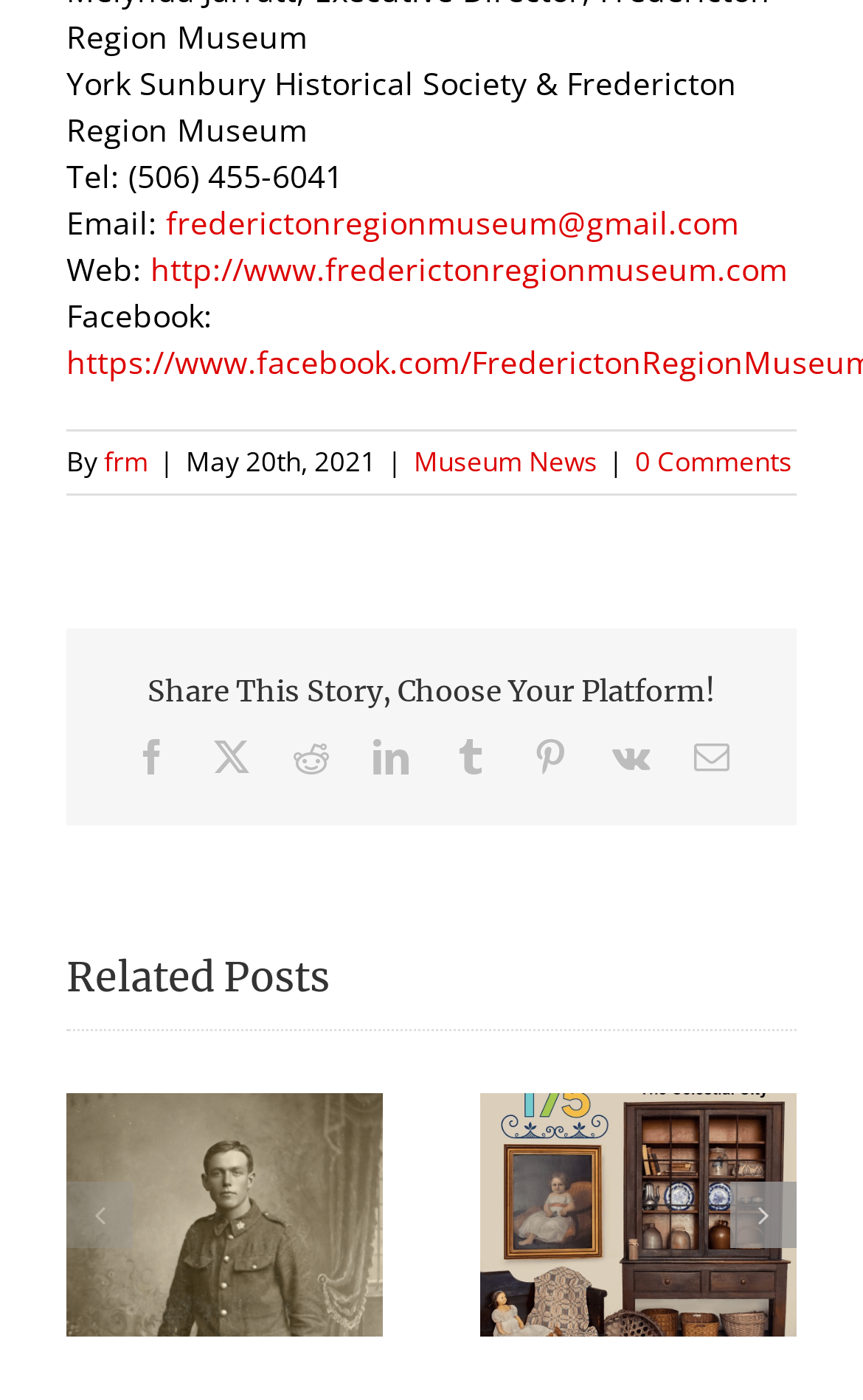Locate the bounding box coordinates of the clickable region to complete the following instruction: "Share this story on Facebook."

[0.155, 0.527, 0.196, 0.553]